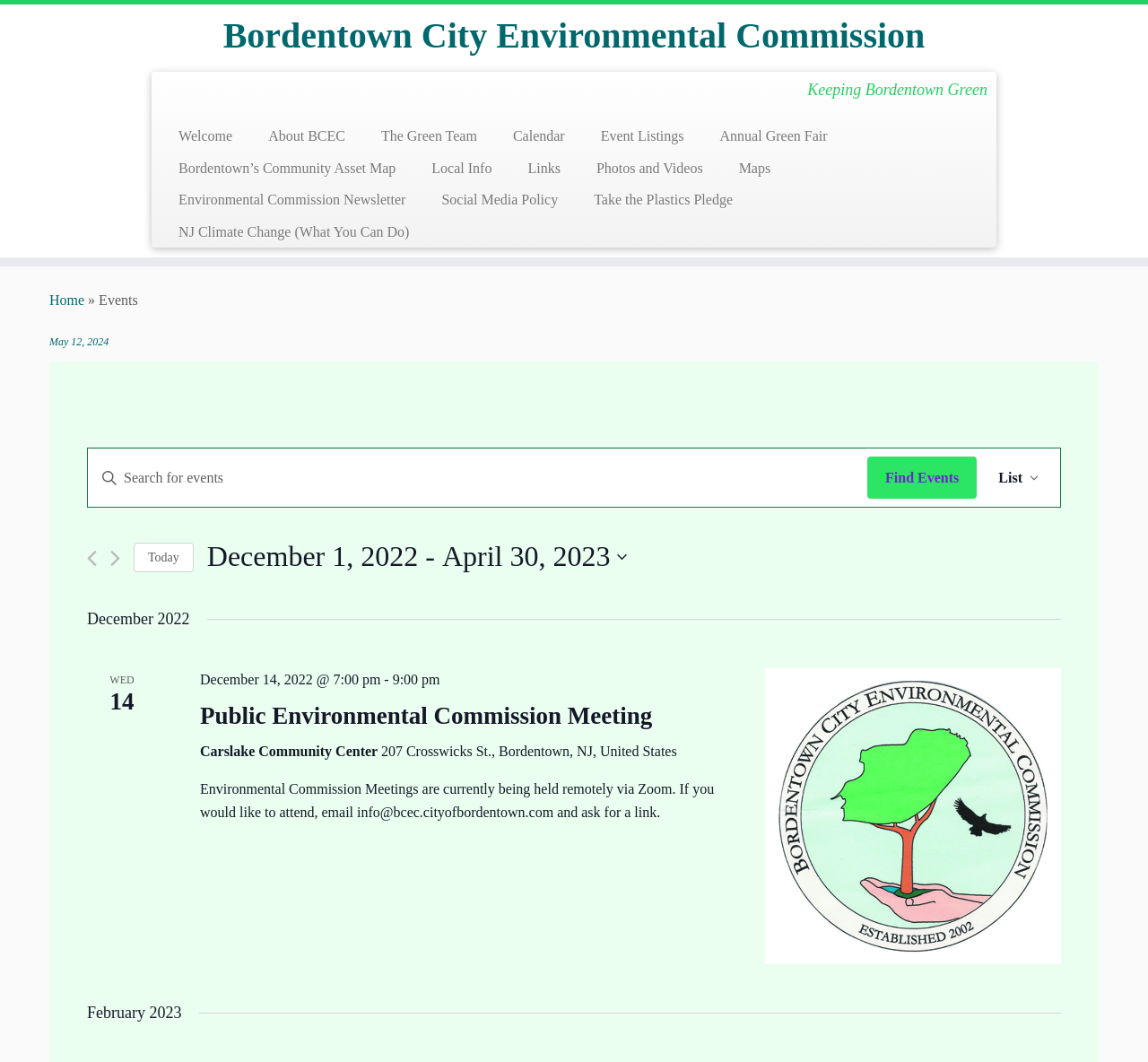What is the main heading displayed on the webpage? Please provide the text.

Bordentown City Environmental Commission